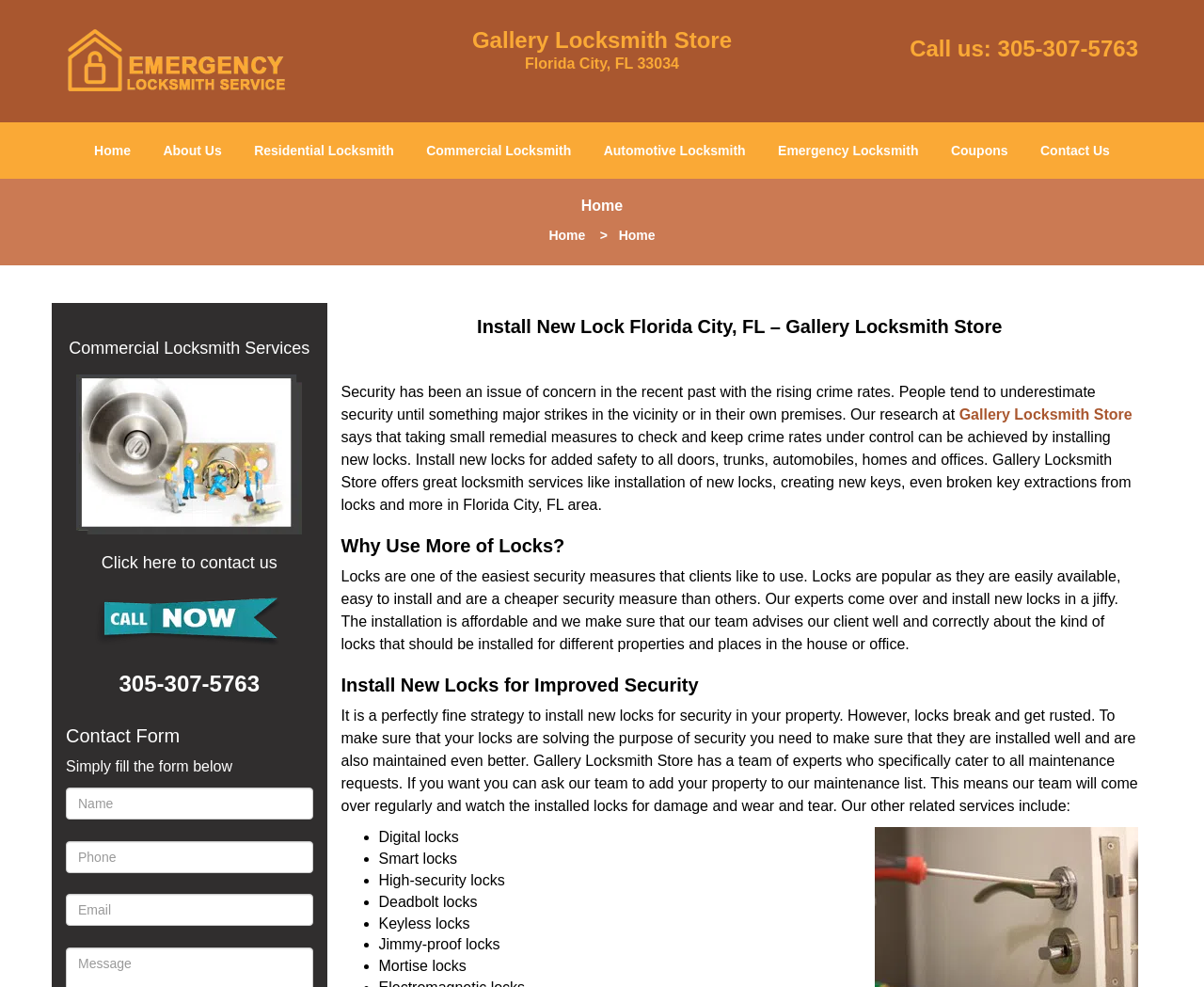Given the description "Commercial Locksmith Services", provide the bounding box coordinates of the corresponding UI element.

[0.057, 0.341, 0.257, 0.364]